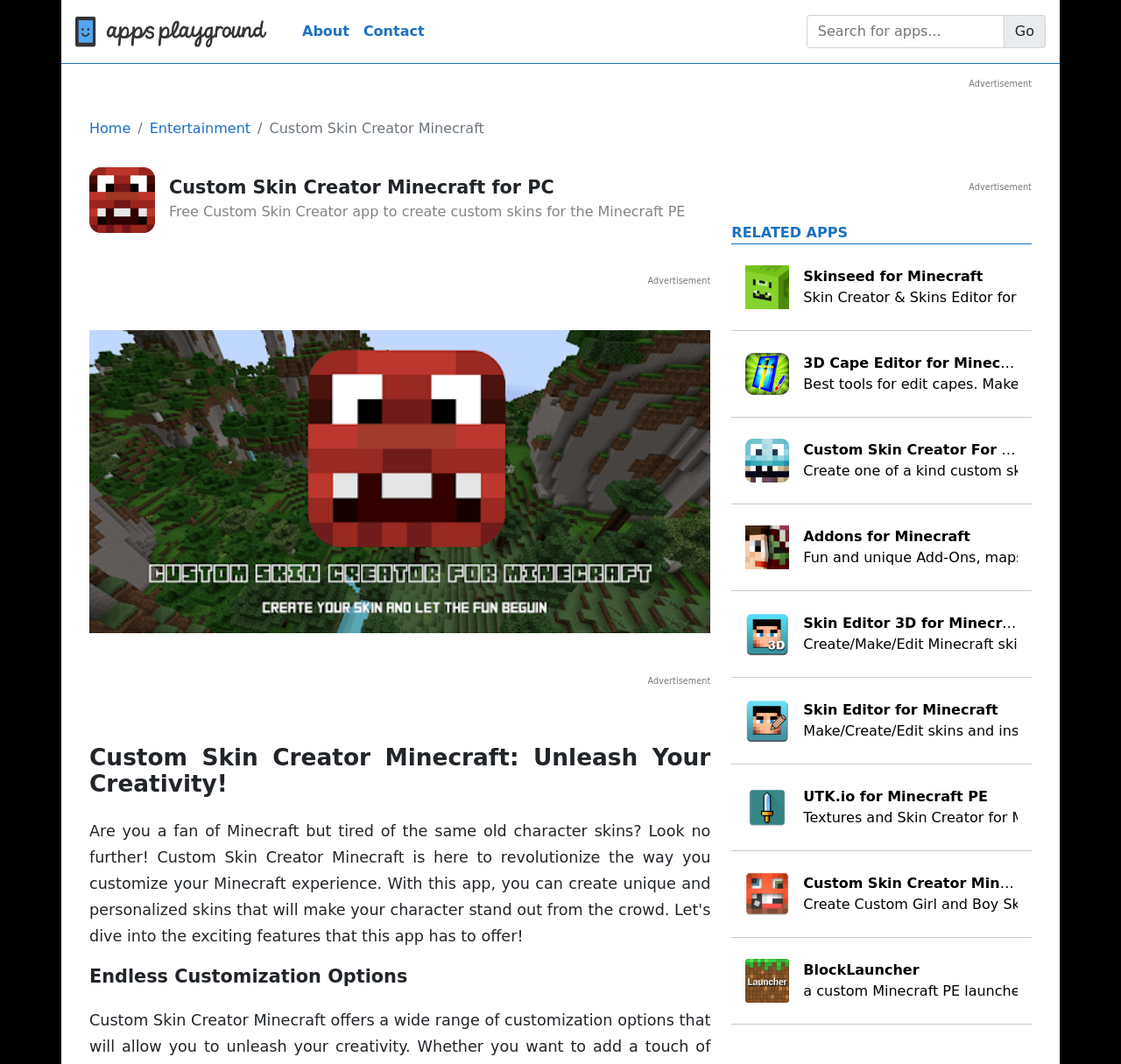What is the name of the app?
Give a detailed explanation using the information visible in the image.

The name of the app can be found in the heading element with the text 'Custom Skin Creator Minecraft for PC' and also in the image element with the description 'Custom Skin Creator Minecraft for PC'.